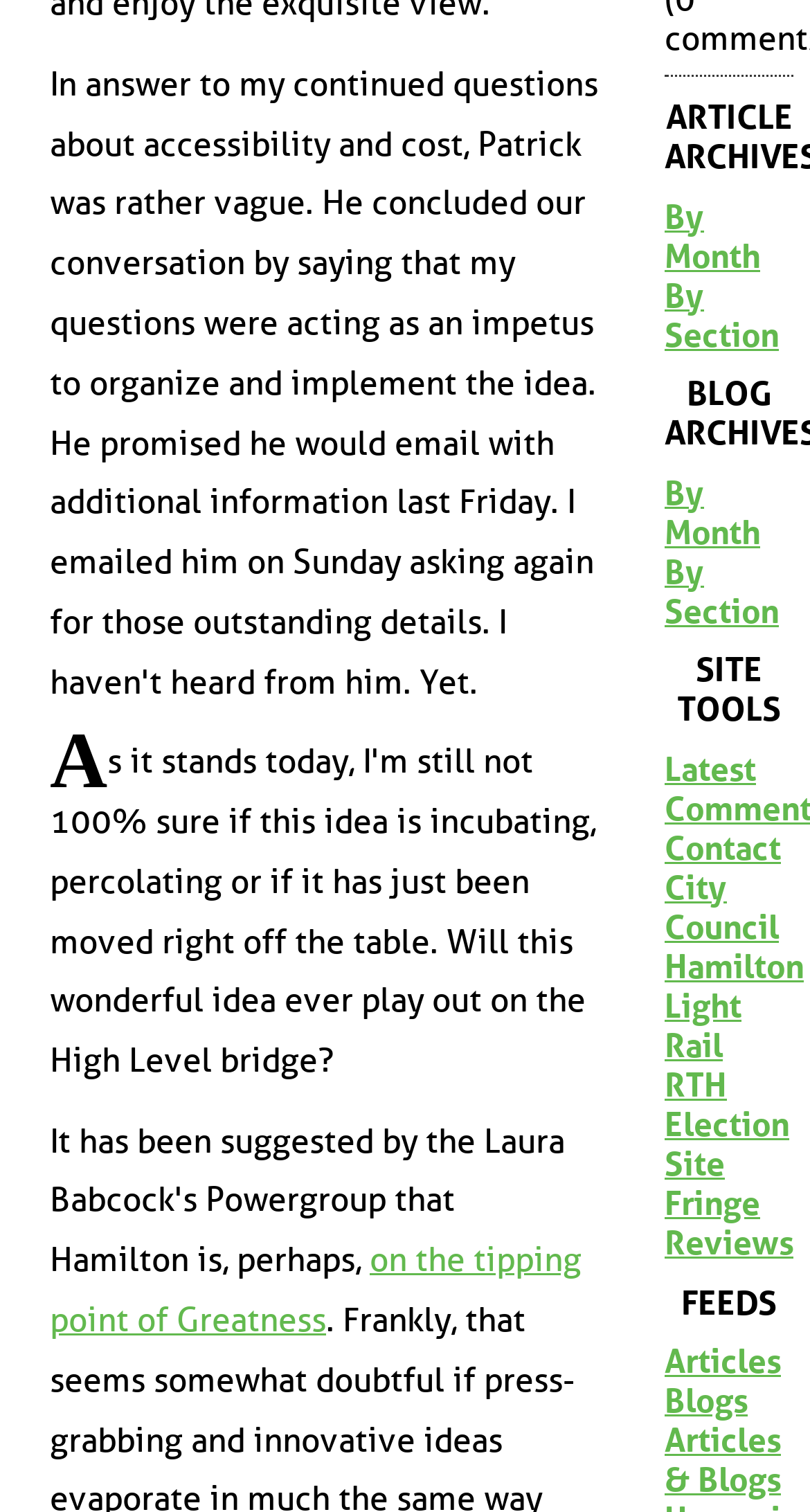Please locate the bounding box coordinates for the element that should be clicked to achieve the following instruction: "view article archives". Ensure the coordinates are given as four float numbers between 0 and 1, i.e., [left, top, right, bottom].

[0.821, 0.065, 0.979, 0.117]